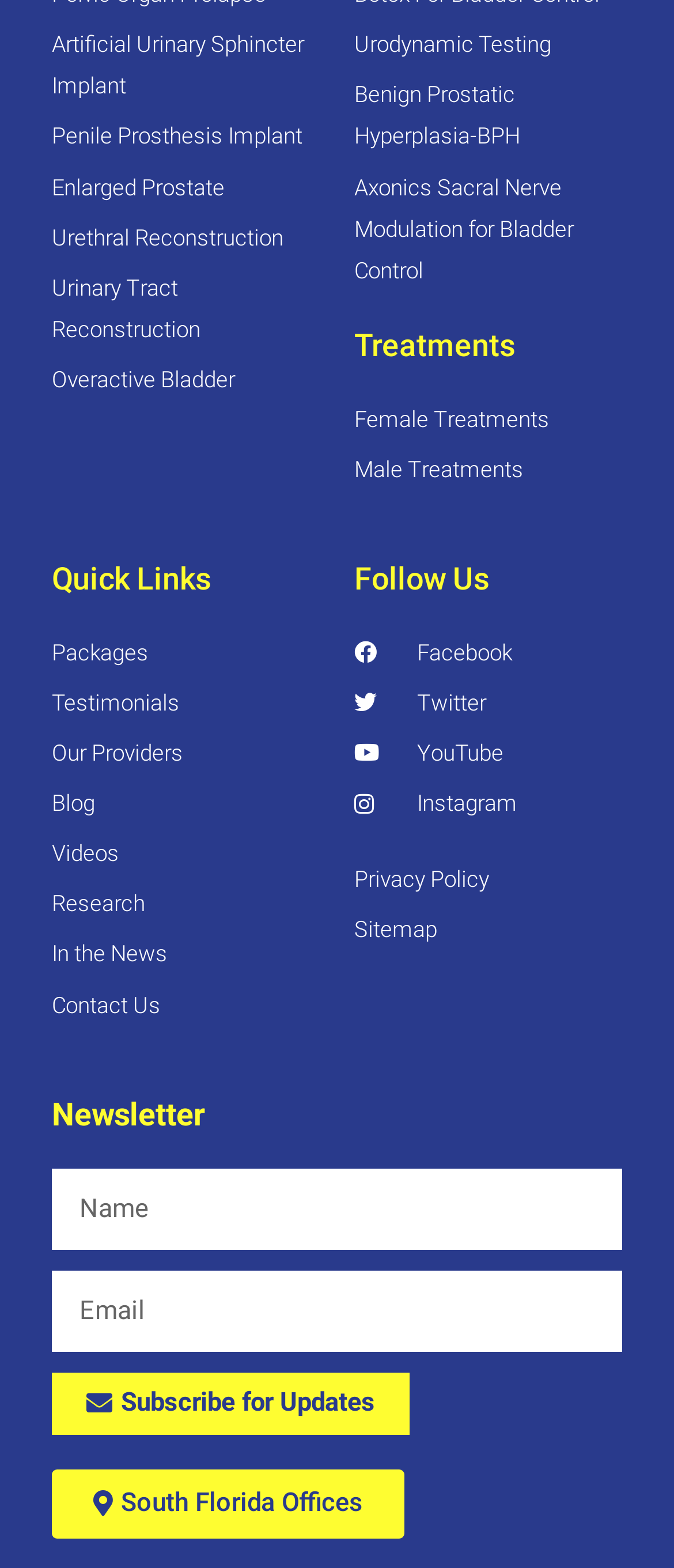Can you specify the bounding box coordinates of the area that needs to be clicked to fulfill the following instruction: "Visit South Florida Offices"?

[0.077, 0.937, 0.6, 0.981]